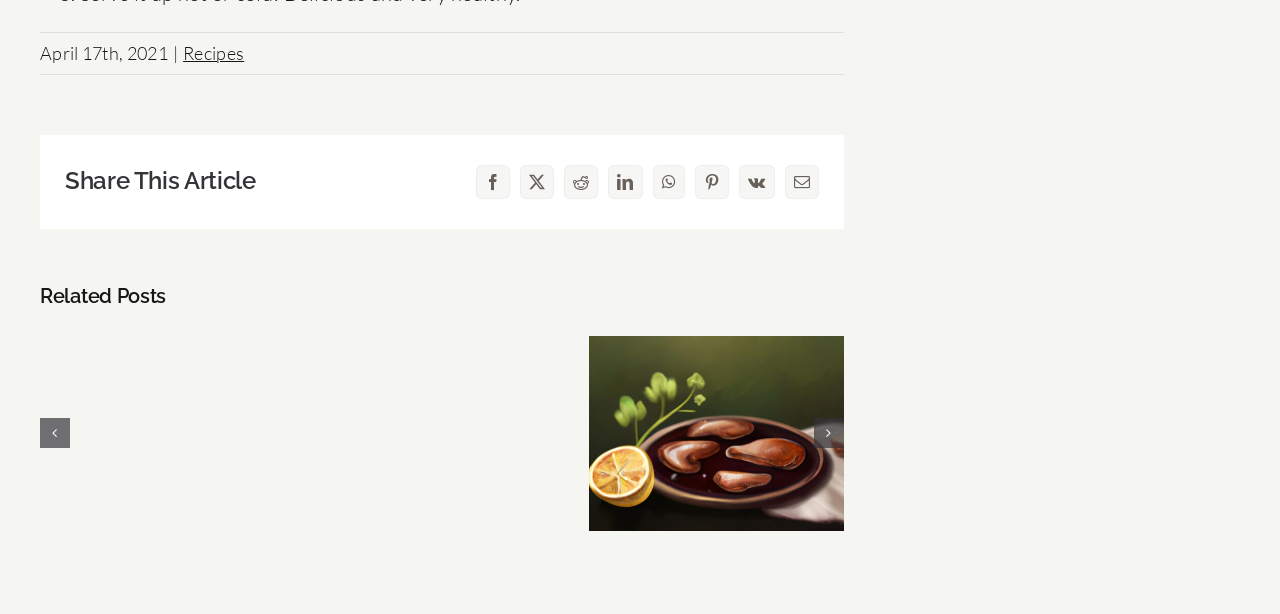Answer the following in one word or a short phrase: 
How many social media platforms are available for sharing?

8